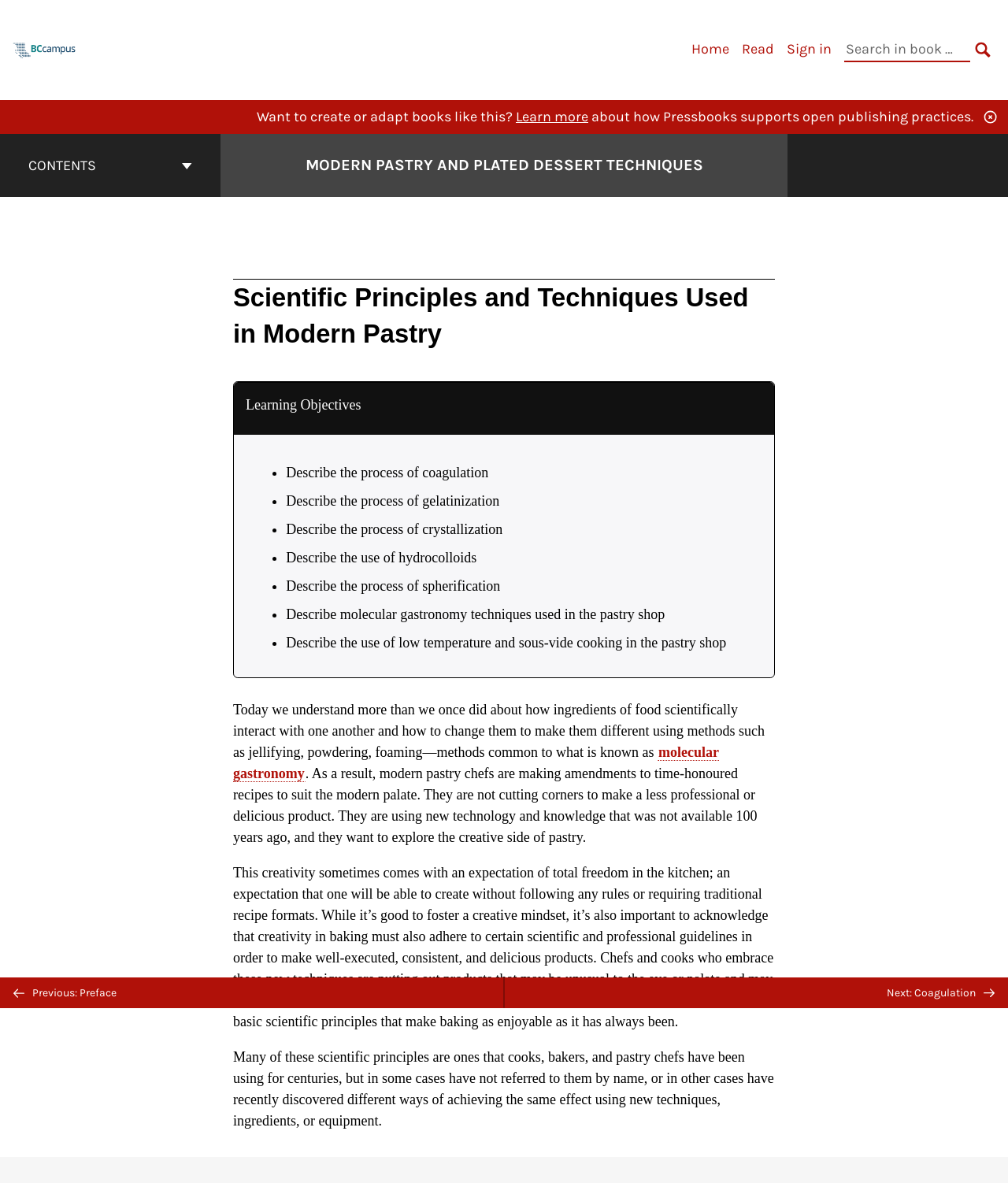Show the bounding box coordinates for the element that needs to be clicked to execute the following instruction: "Click the 'Home' link". Provide the coordinates in the form of four float numbers between 0 and 1, i.e., [left, top, right, bottom].

None